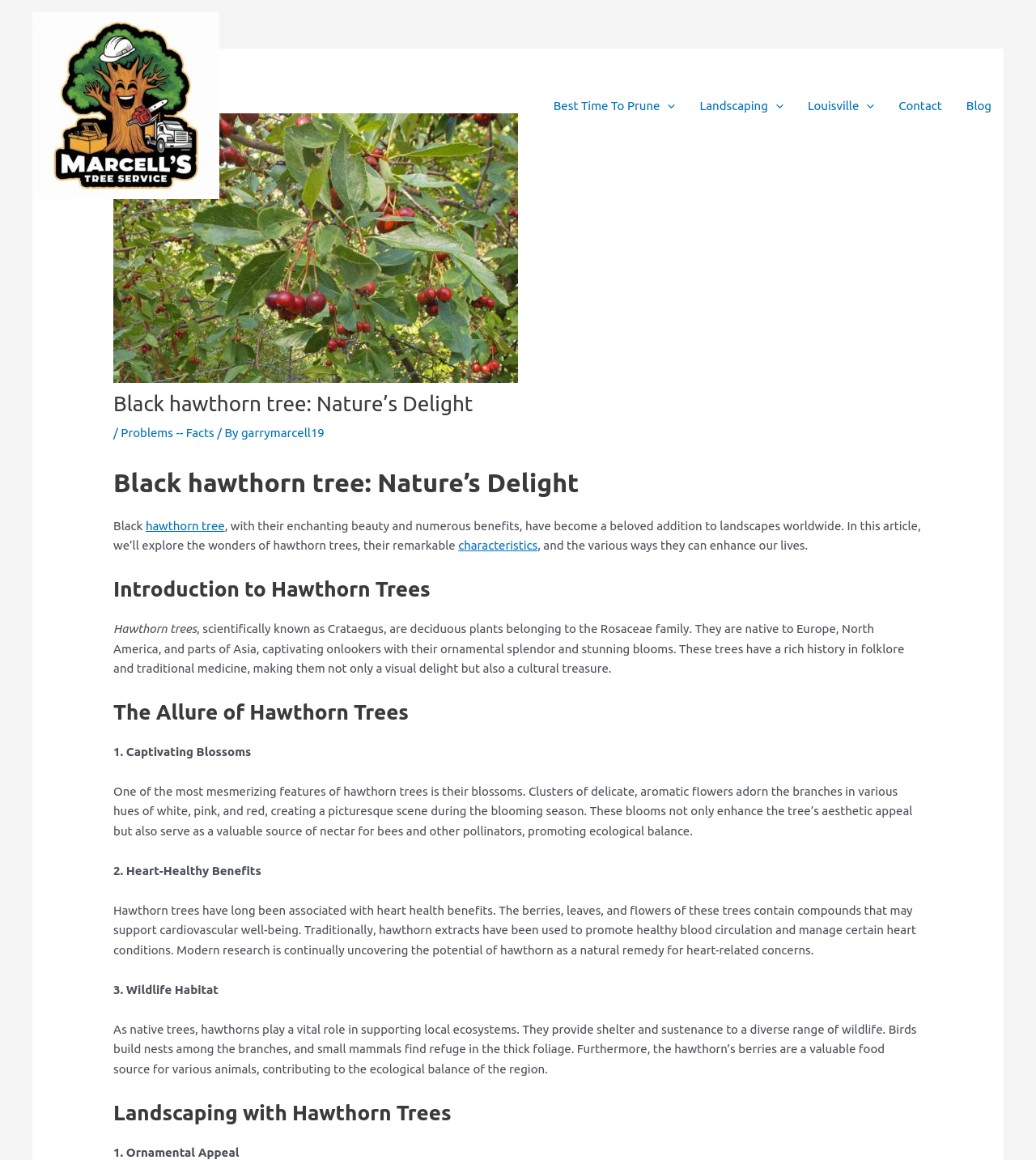Please locate the bounding box coordinates for the element that should be clicked to achieve the following instruction: "Click the 'Contact' link". Ensure the coordinates are given as four float numbers between 0 and 1, i.e., [left, top, right, bottom].

[0.856, 0.067, 0.921, 0.115]